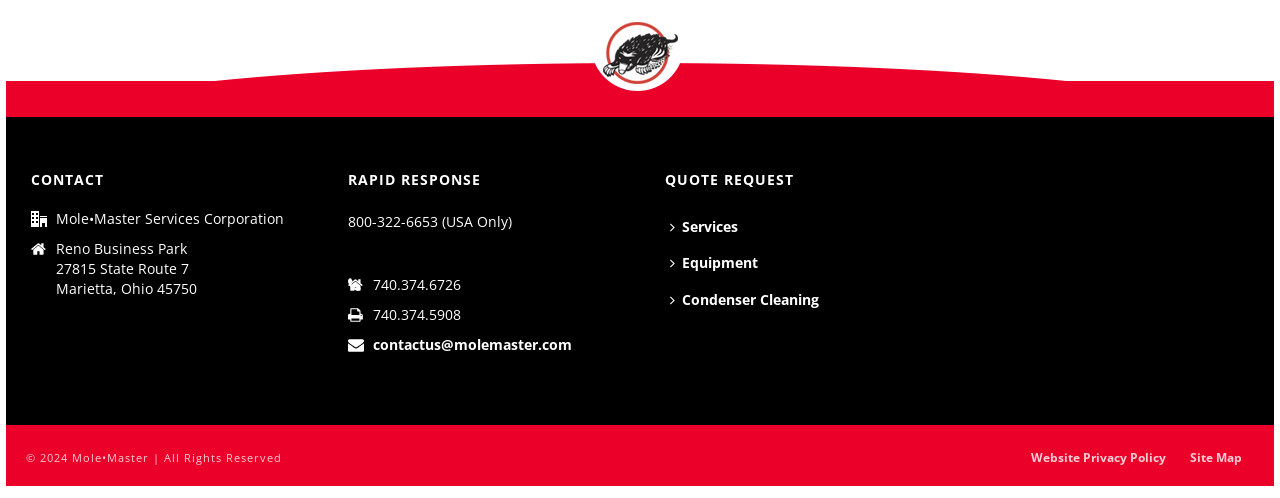What is the phone number for rapid response?
Use the image to give a comprehensive and detailed response to the question.

The rapid response phone number can be found in the middle section of the webpage, under the 'RAPID RESPONSE' text. The phone number is '800-322-6653' and is only available for USA callers.